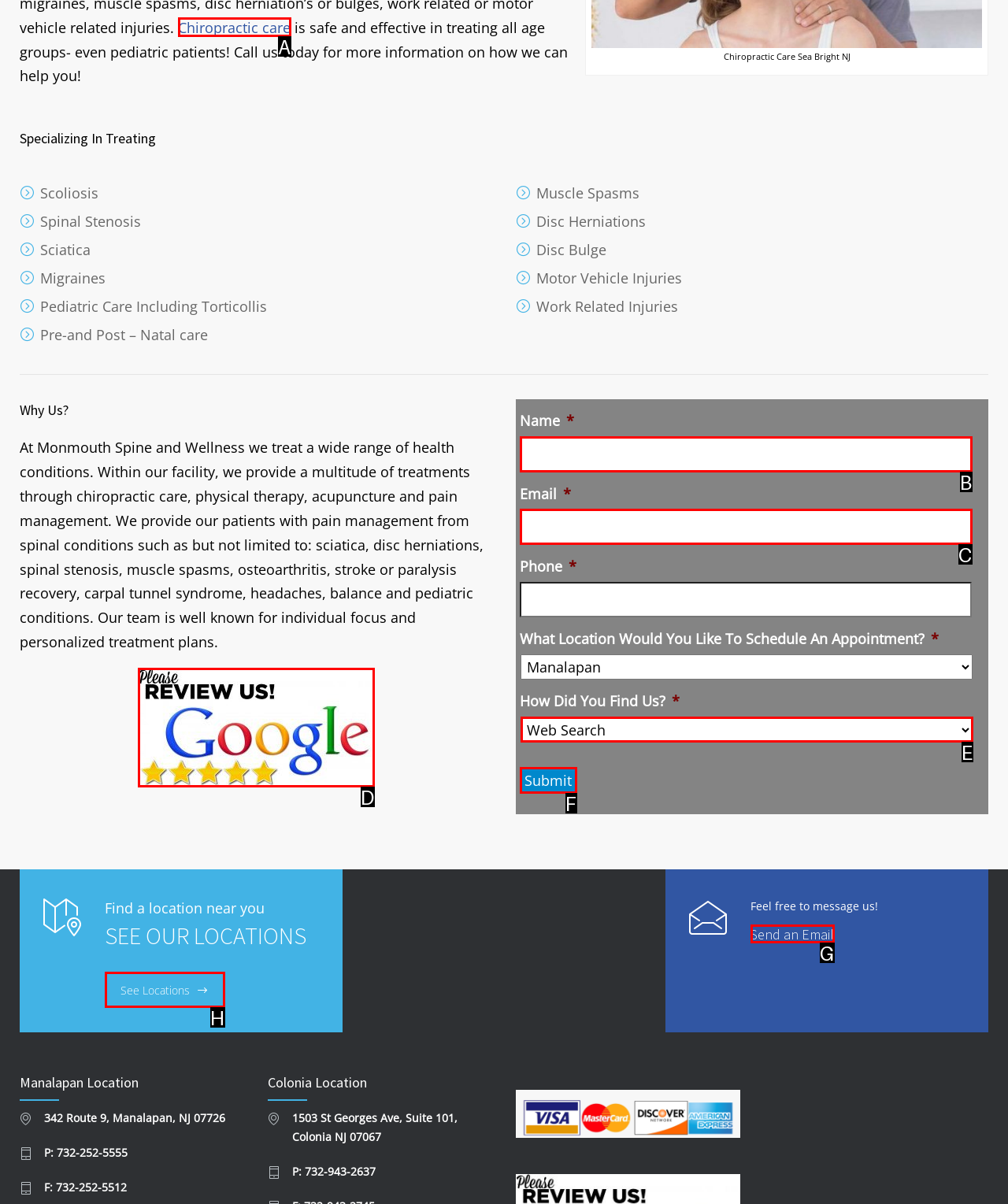From the given options, choose the HTML element that aligns with the description: See Locations. Respond with the letter of the selected element.

H